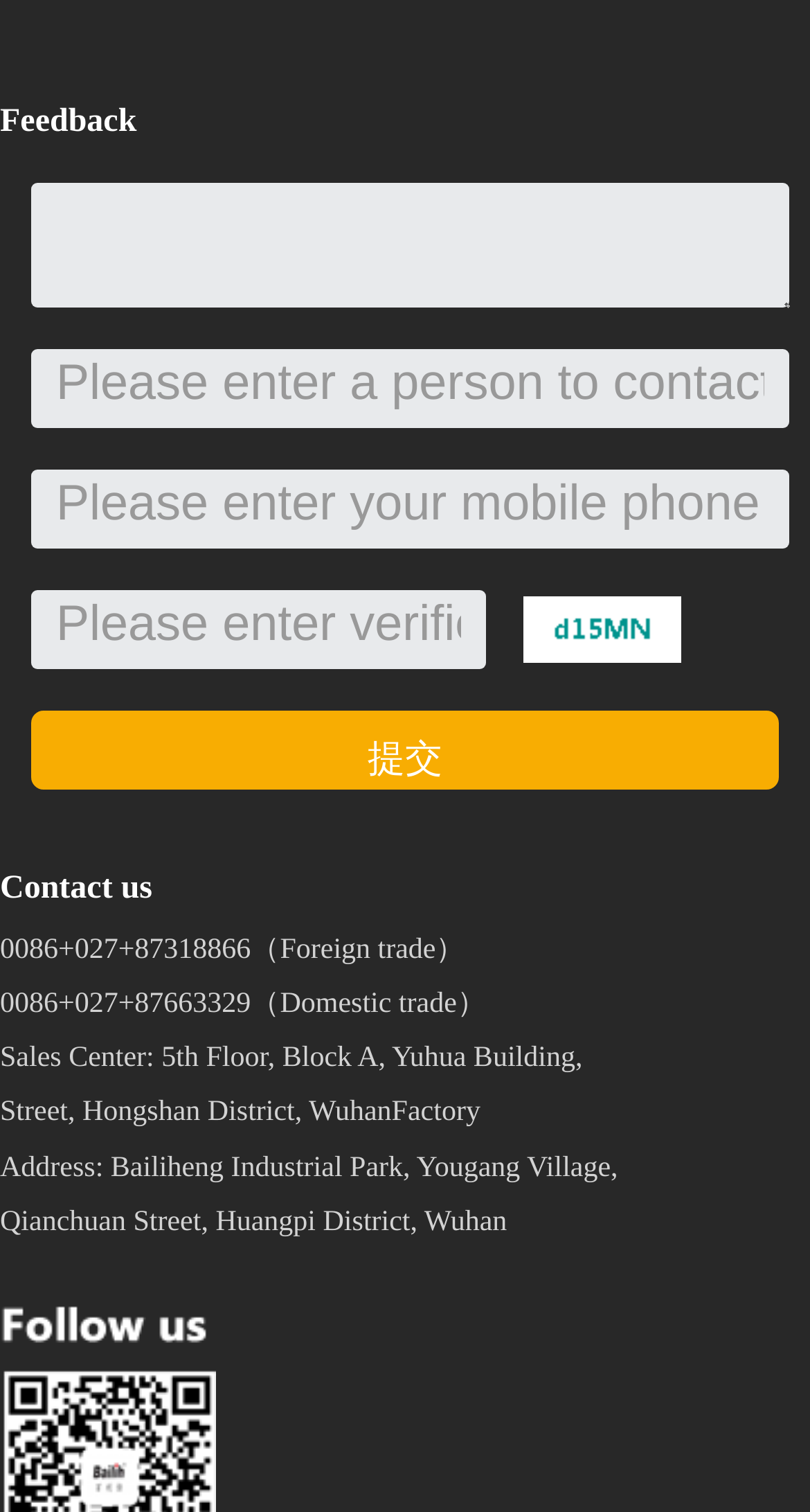Provide the bounding box coordinates of the HTML element this sentence describes: "Property Investment". The bounding box coordinates consist of four float numbers between 0 and 1, i.e., [left, top, right, bottom].

None